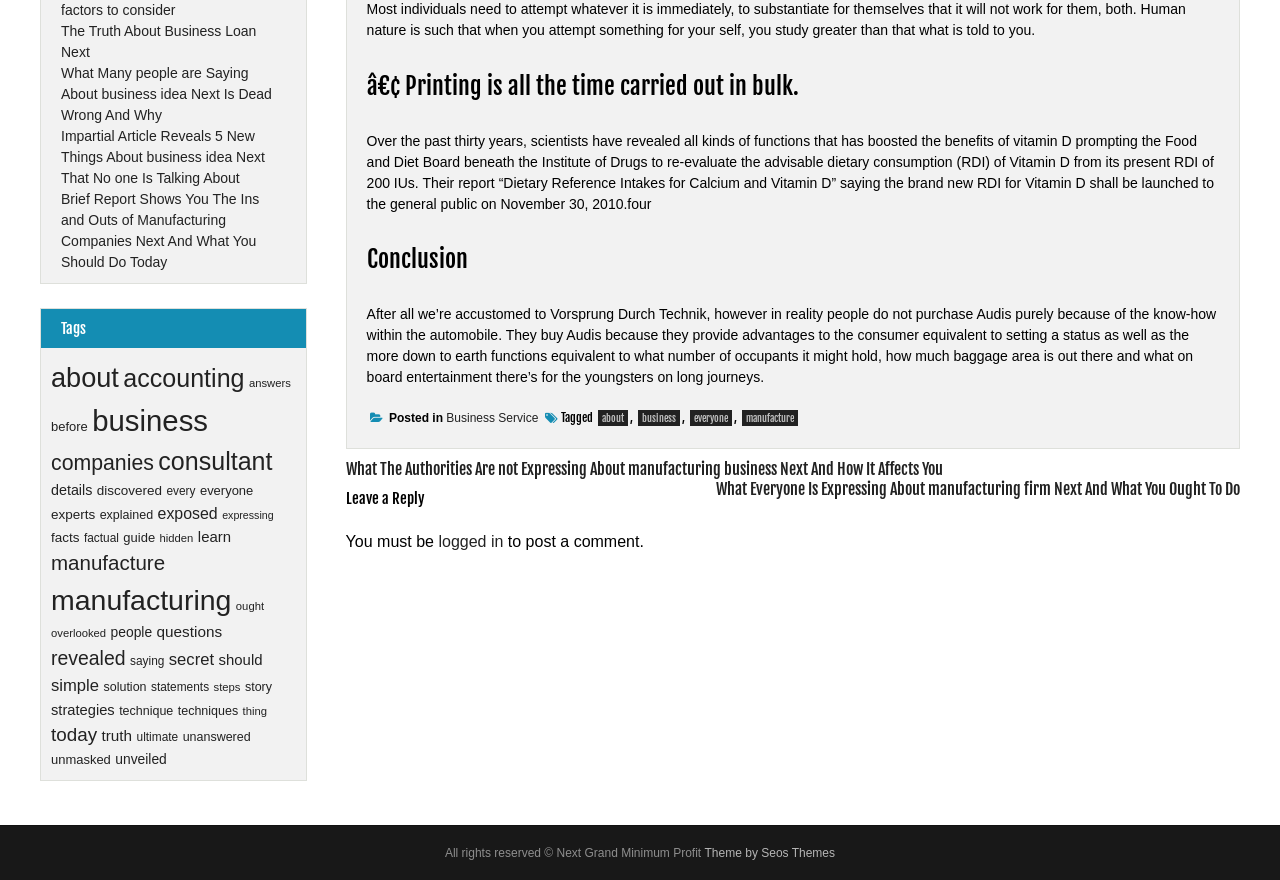Determine the bounding box coordinates for the clickable element required to fulfill the instruction: "Click on the 'manufacturing' tag". Provide the coordinates as four float numbers between 0 and 1, i.e., [left, top, right, bottom].

[0.04, 0.663, 0.181, 0.7]